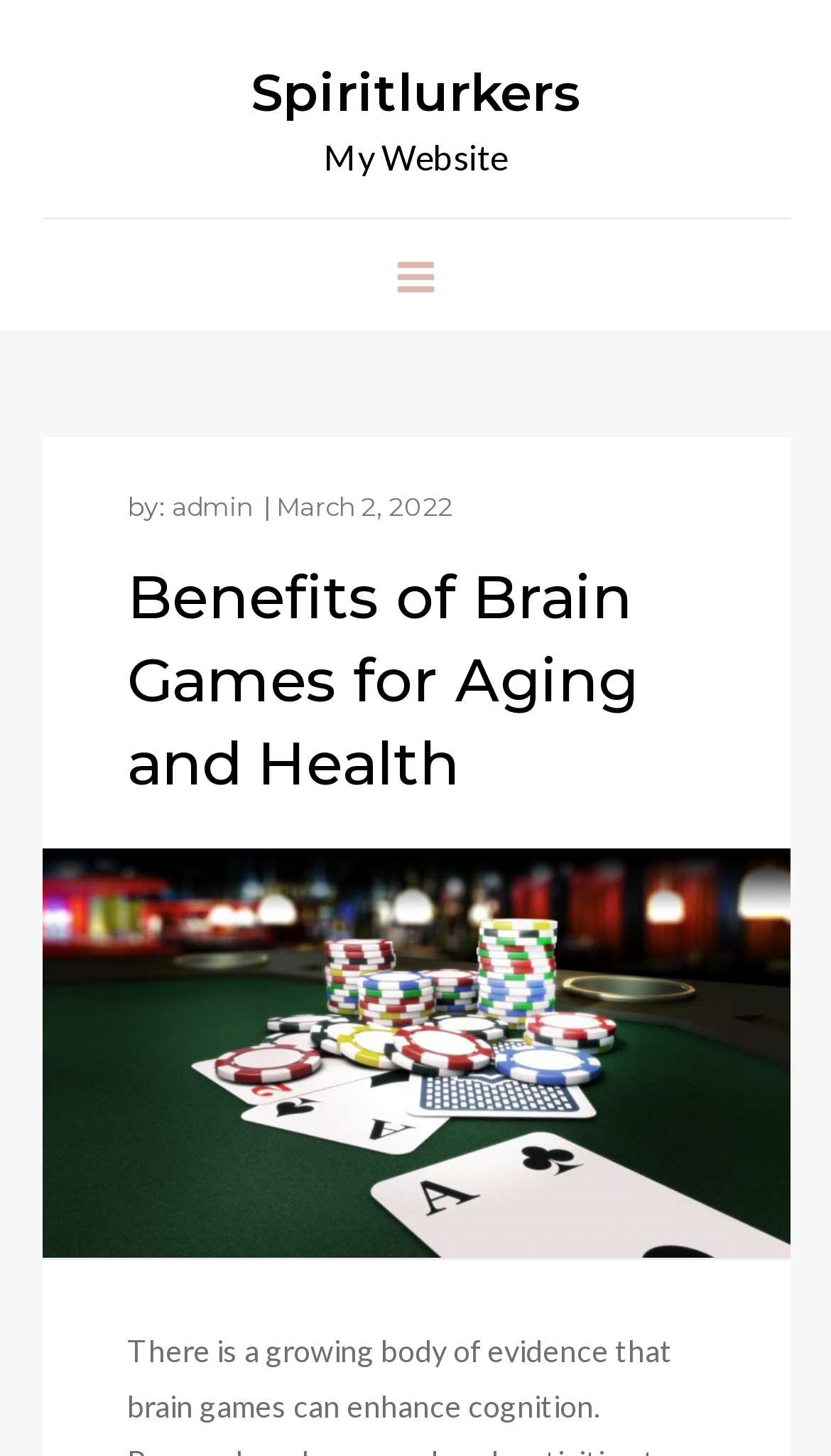Return the bounding box coordinates of the UI element that corresponds to this description: "March 2, 2022". The coordinates must be given as four float numbers in the range of 0 and 1, [left, top, right, bottom].

[0.332, 0.336, 0.545, 0.358]